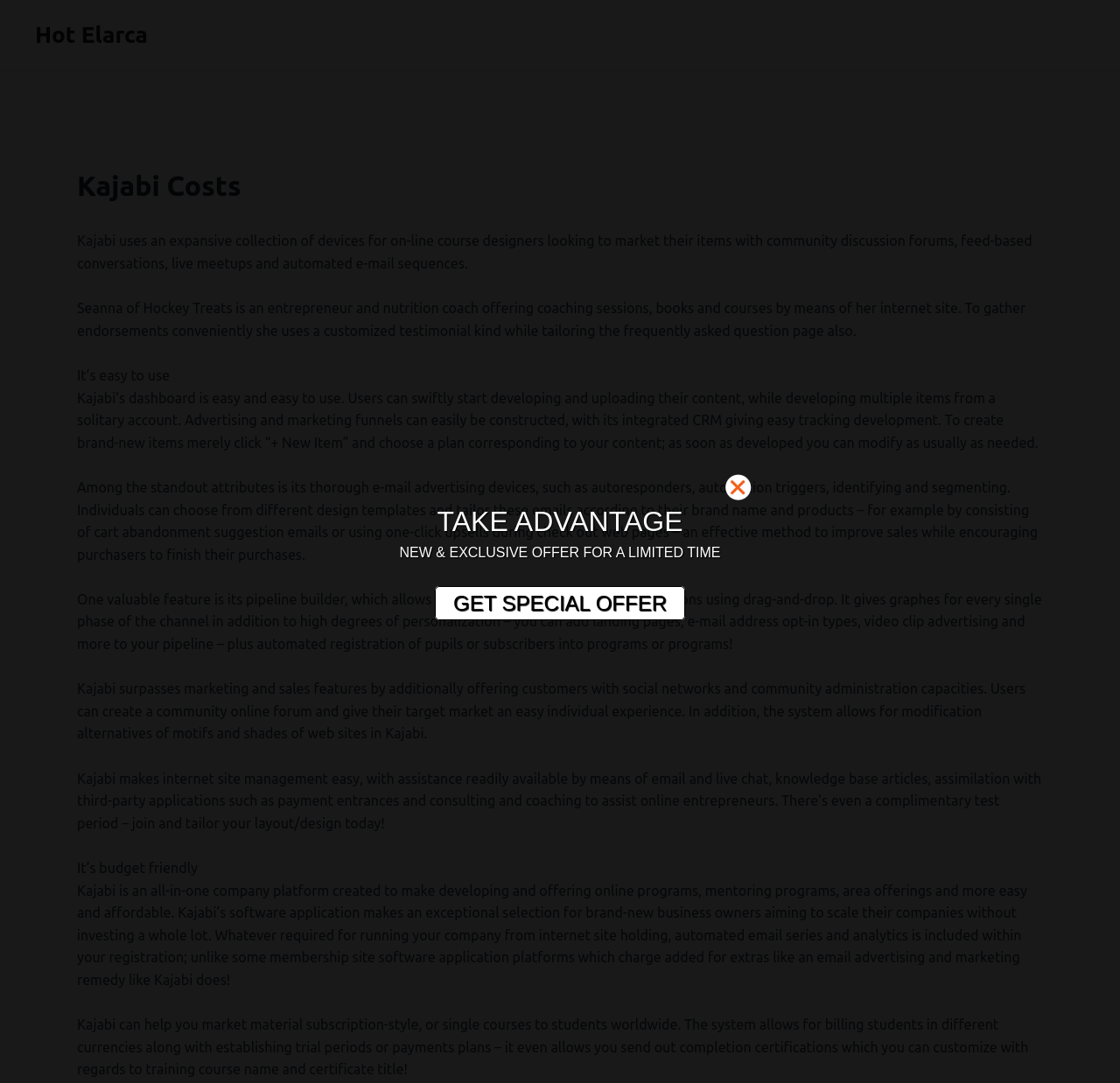Locate and provide the bounding box coordinates for the HTML element that matches this description: "Hot Elarca".

[0.031, 0.021, 0.132, 0.044]